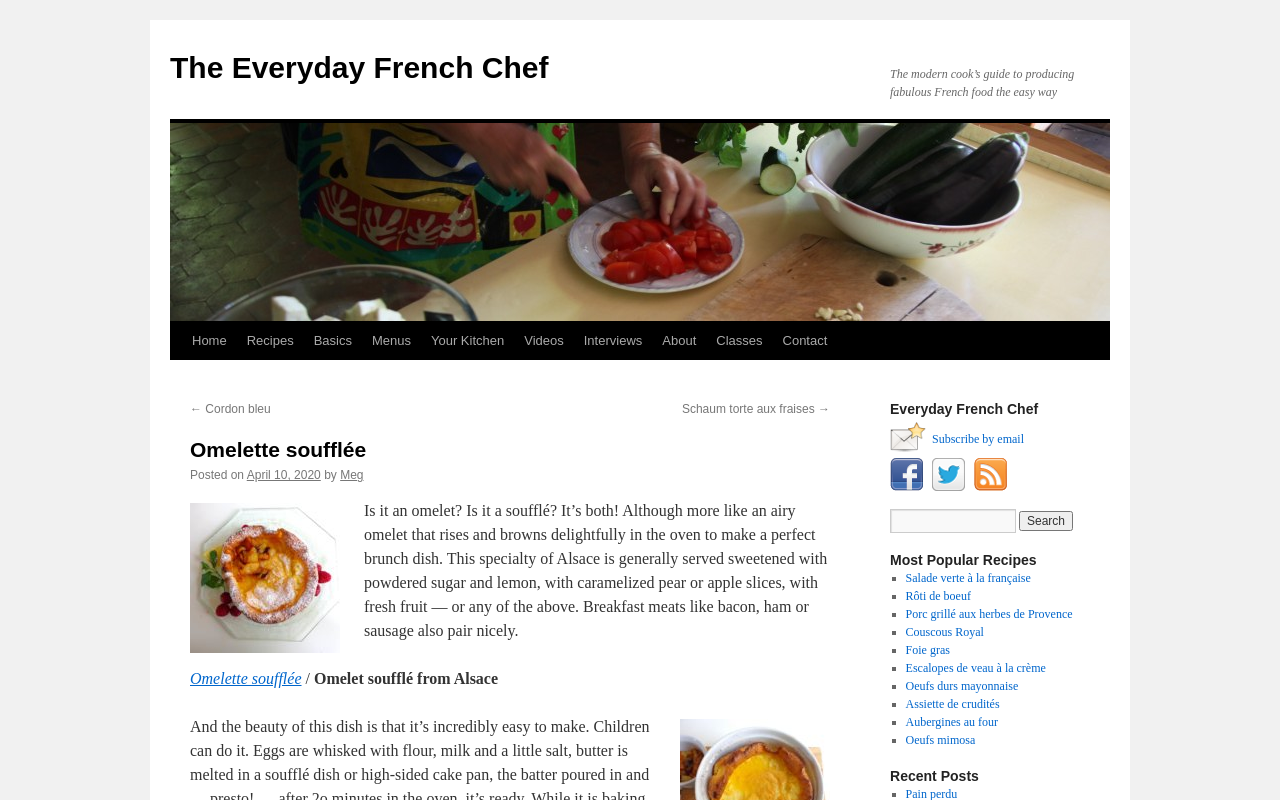Provide the bounding box coordinates of the section that needs to be clicked to accomplish the following instruction: "Search for a recipe."

[0.695, 0.636, 0.852, 0.666]